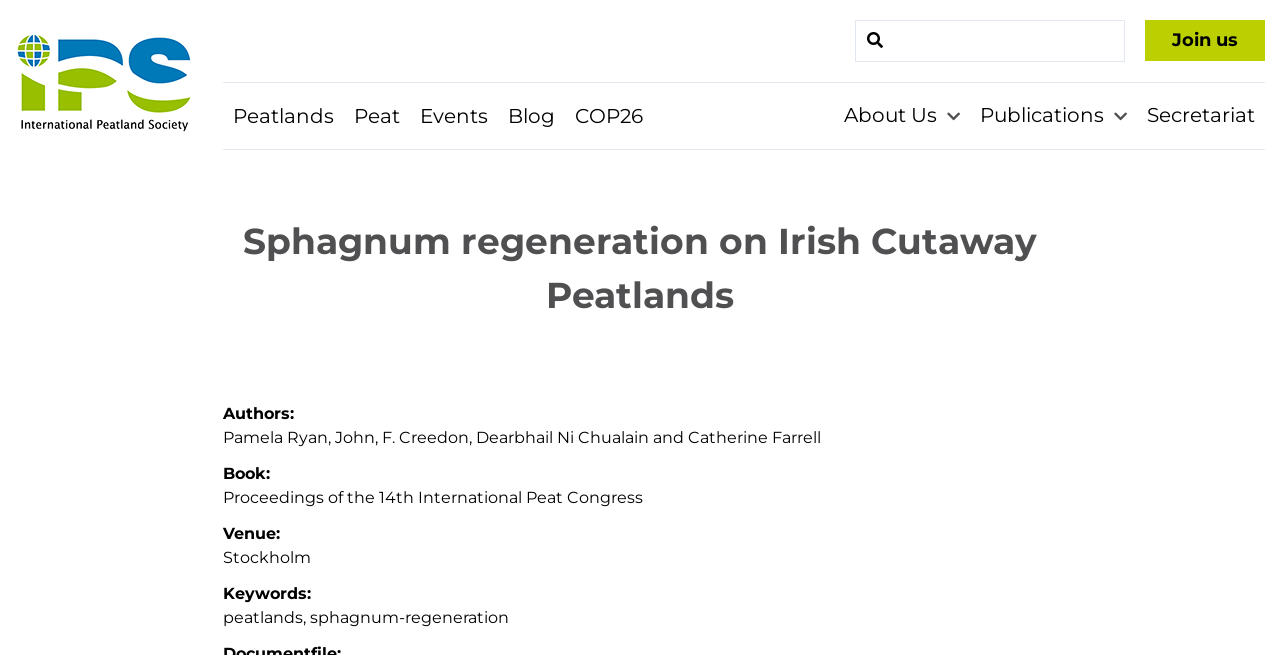Please identify the bounding box coordinates of the clickable region that I should interact with to perform the following instruction: "Learn about peatlands". The coordinates should be expressed as four float numbers between 0 and 1, i.e., [left, top, right, bottom].

[0.174, 0.158, 0.269, 0.195]